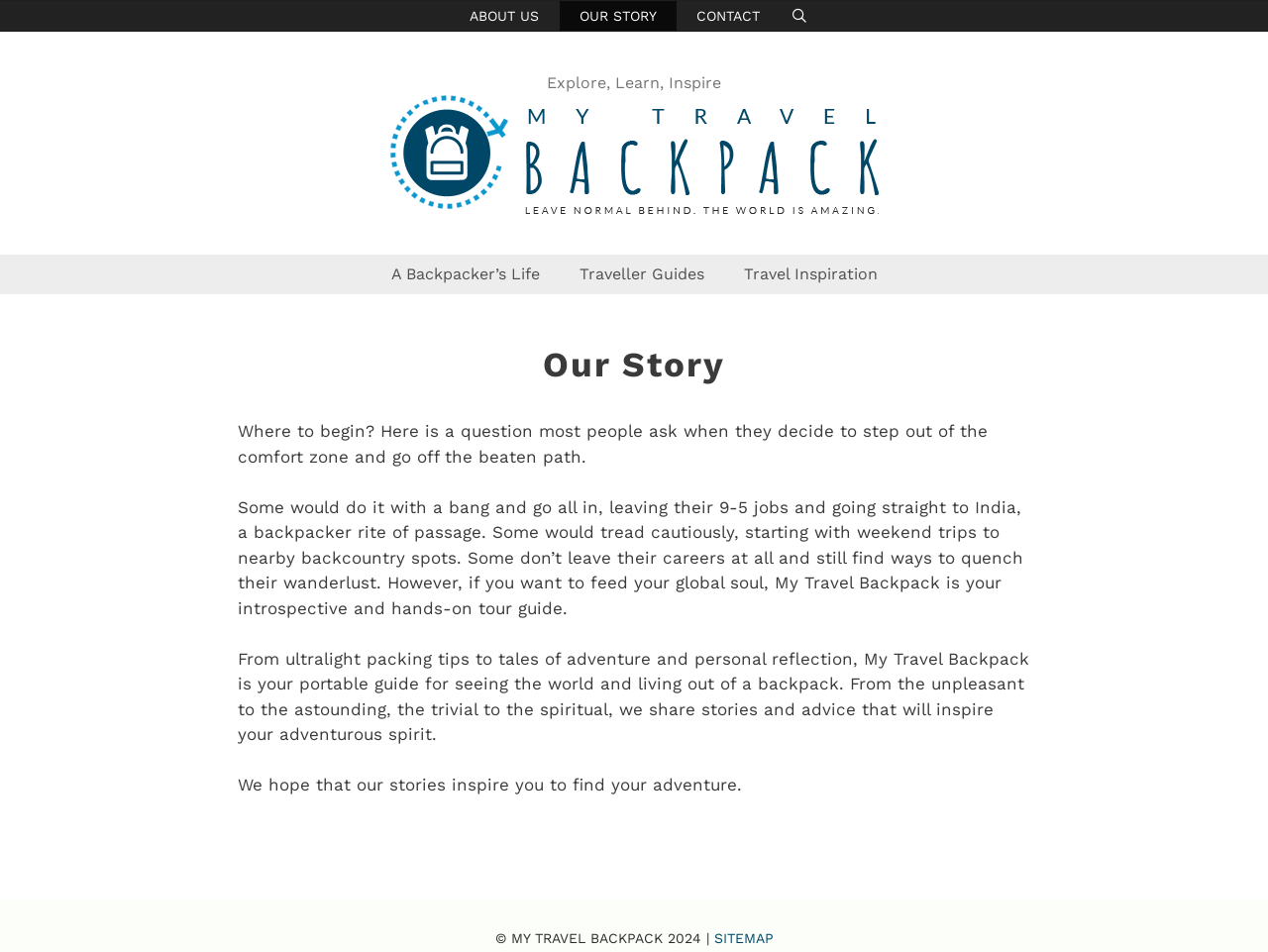Find the bounding box coordinates of the clickable region needed to perform the following instruction: "Open Search Bar". The coordinates should be provided as four float numbers between 0 and 1, i.e., [left, top, right, bottom].

[0.616, 0.001, 0.645, 0.032]